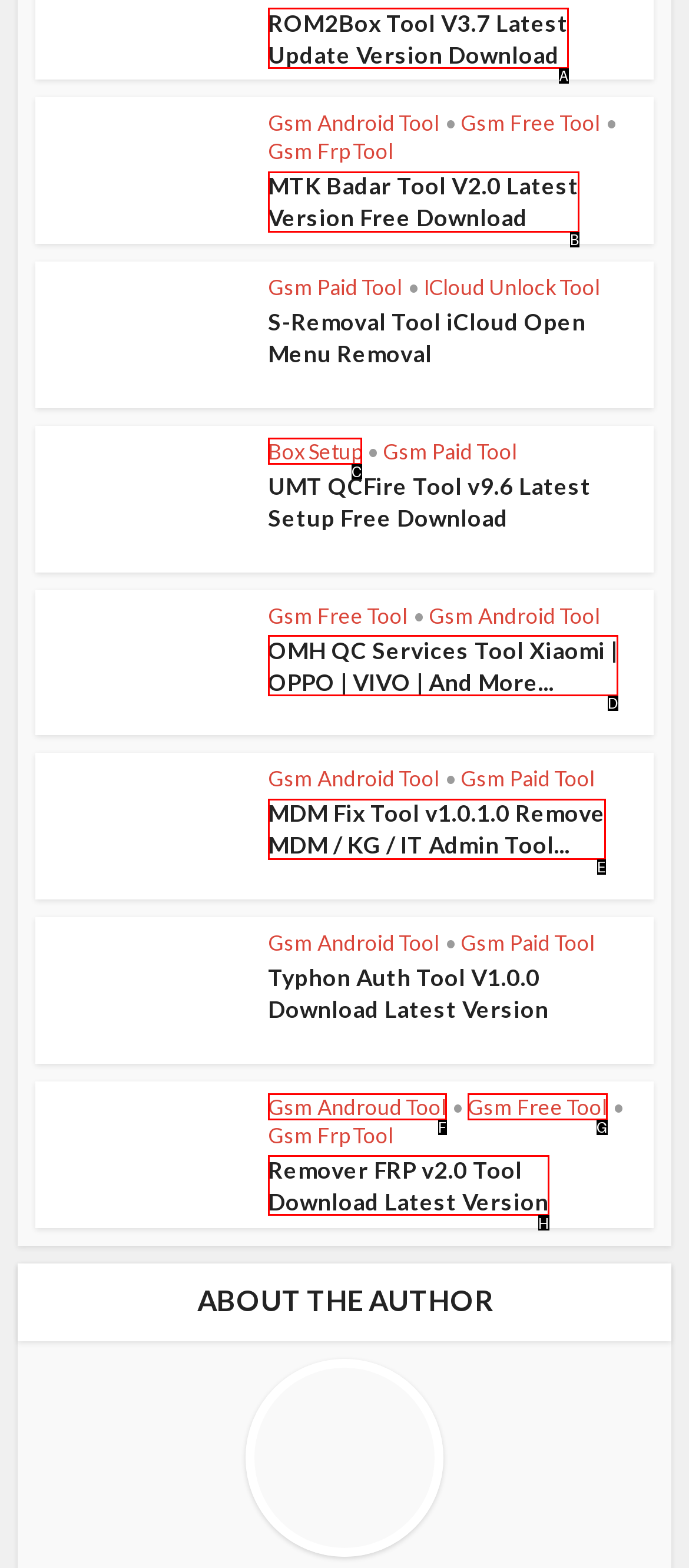Determine which HTML element matches the given description: Box Setup. Provide the corresponding option's letter directly.

C